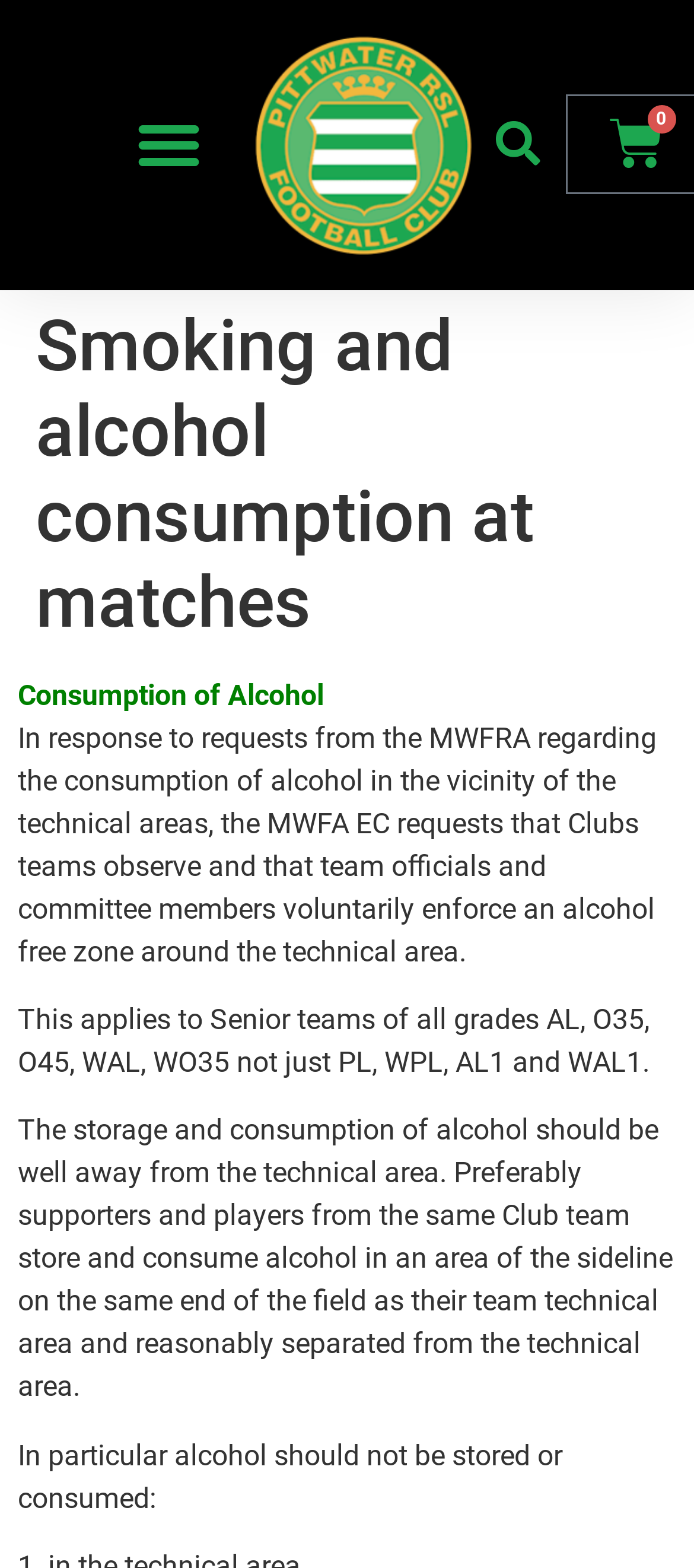Please reply to the following question using a single word or phrase: 
What area should be alcohol-free?

Technical area